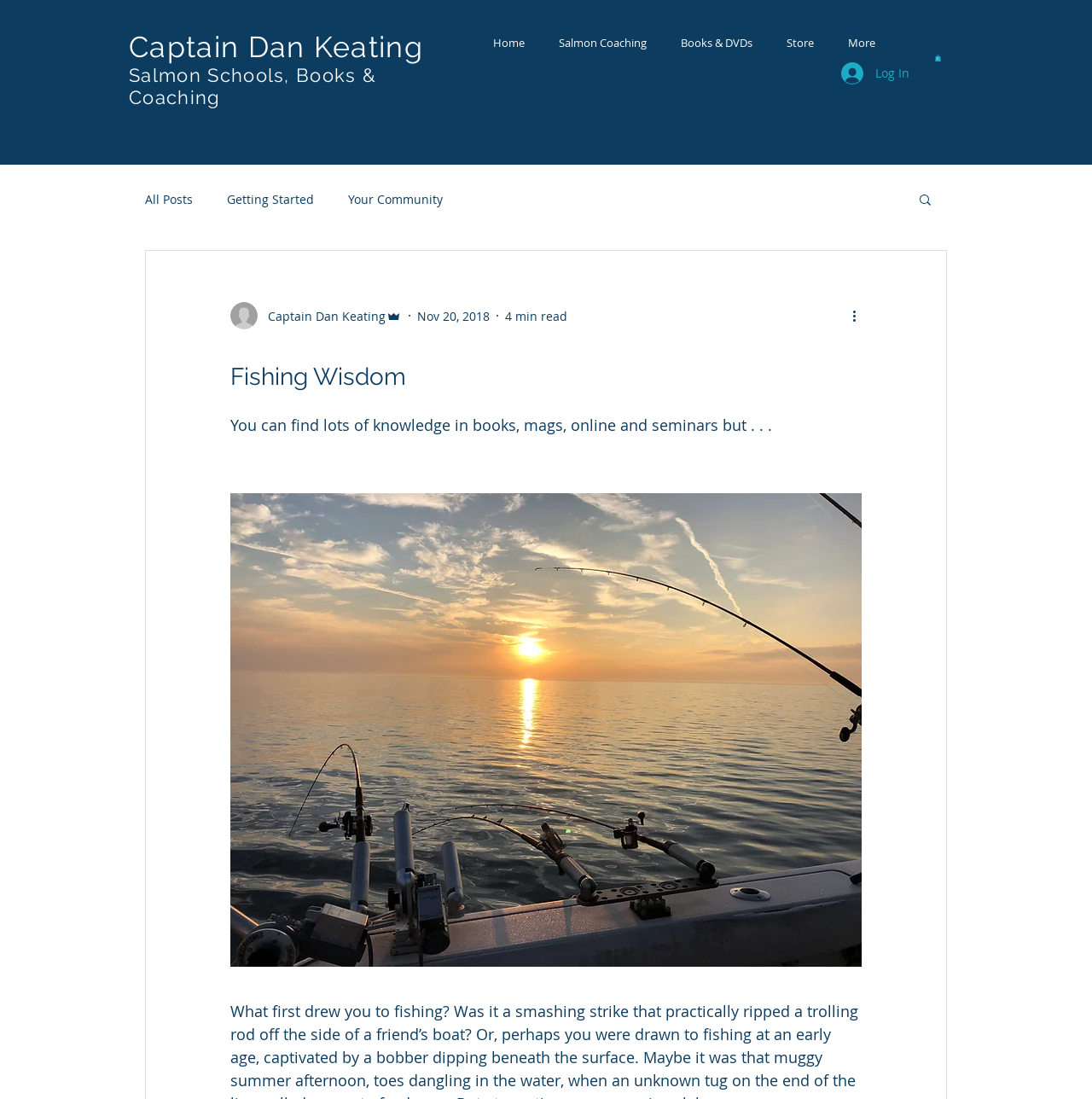Generate a comprehensive description of the webpage content.

The webpage is about "Fishing Wisdom" and appears to be a blog or online coaching platform focused on salmon fishing. At the top, there is a heading that reads "Captain Dan Keating Salmon Schools, Books & Coaching". Below this, there is a navigation menu with links to "Home", "Salmon Coaching", "Books & DVDs", "Store", and "More". 

To the right of the navigation menu, there are two buttons: "Log In" and "Cart with 0 items". The "Cart with 0 items" button has a small icon next to it. 

On the left side of the page, there is a secondary navigation menu labeled "blog" with links to "All Posts", "Getting Started", and "Your Community". Below this, there is a search button with a magnifying glass icon.

The main content of the page appears to be a blog post or article. At the top of the article, there is a writer's picture and the author's name, "Captain Dan Keating", with the label "Admin". The article's title is not explicitly stated, but there is a heading that reads "Fishing Wisdom". The article's content starts with the sentence "You can find lots of knowledge in books, mags, online and seminars but...". There are also buttons and links to "More actions" and a "Read more" button at the bottom of the article.